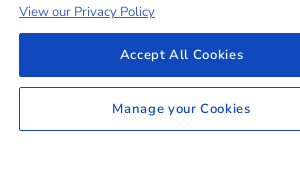Generate an elaborate caption that covers all aspects of the image.

The image features a user interface section related to cookie consent on a website, presenting three key options for users. At the forefront, there is a prominent blue button labeled "Accept All Cookies," inviting users to consent to the use of cookies on the site. Below this button, a secondary option reads "Manage your Cookies," allowing users to customize their cookie preferences. Above these options, there is a smaller link titled "View our Privacy Policy," which enables users to access detailed information regarding the site's privacy practices. This setup aims to ensure transparency and user control over personal data while navigating the site.